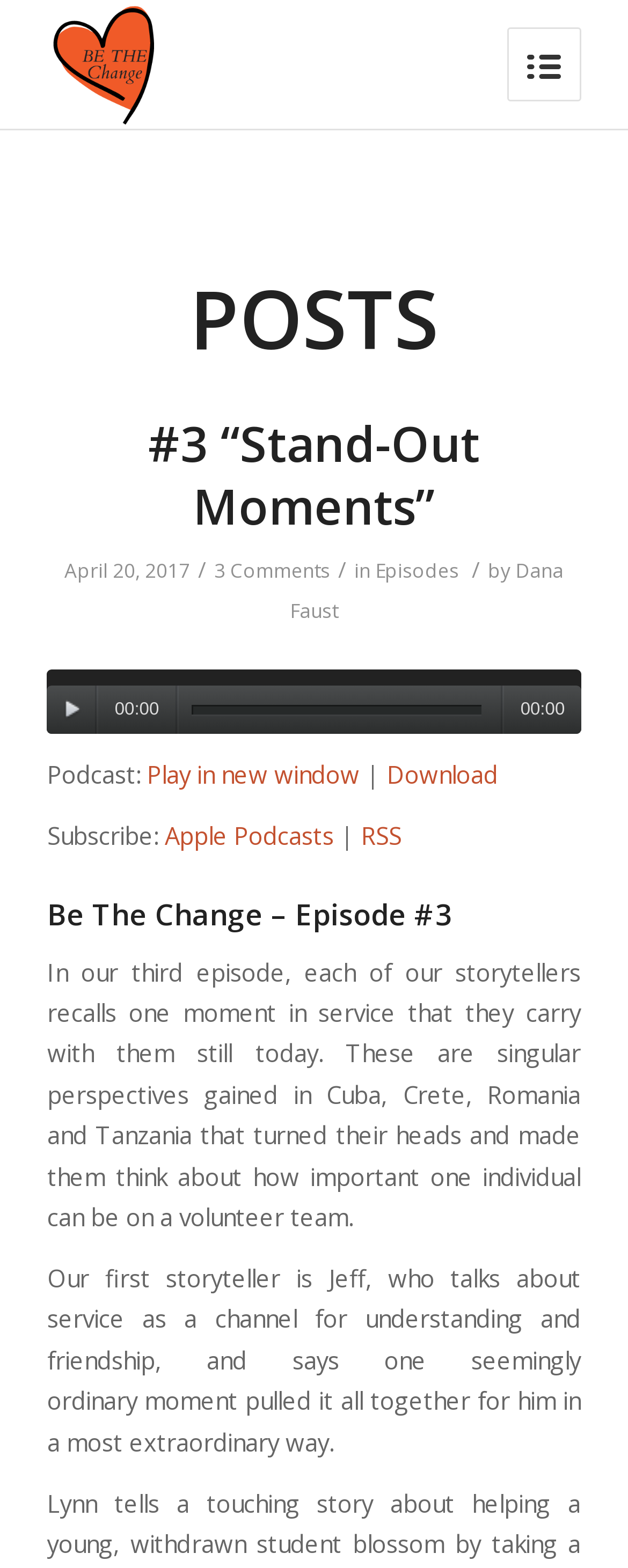Find the bounding box coordinates for the area that must be clicked to perform this action: "Subscribe to Apple Podcasts".

[0.262, 0.522, 0.531, 0.543]